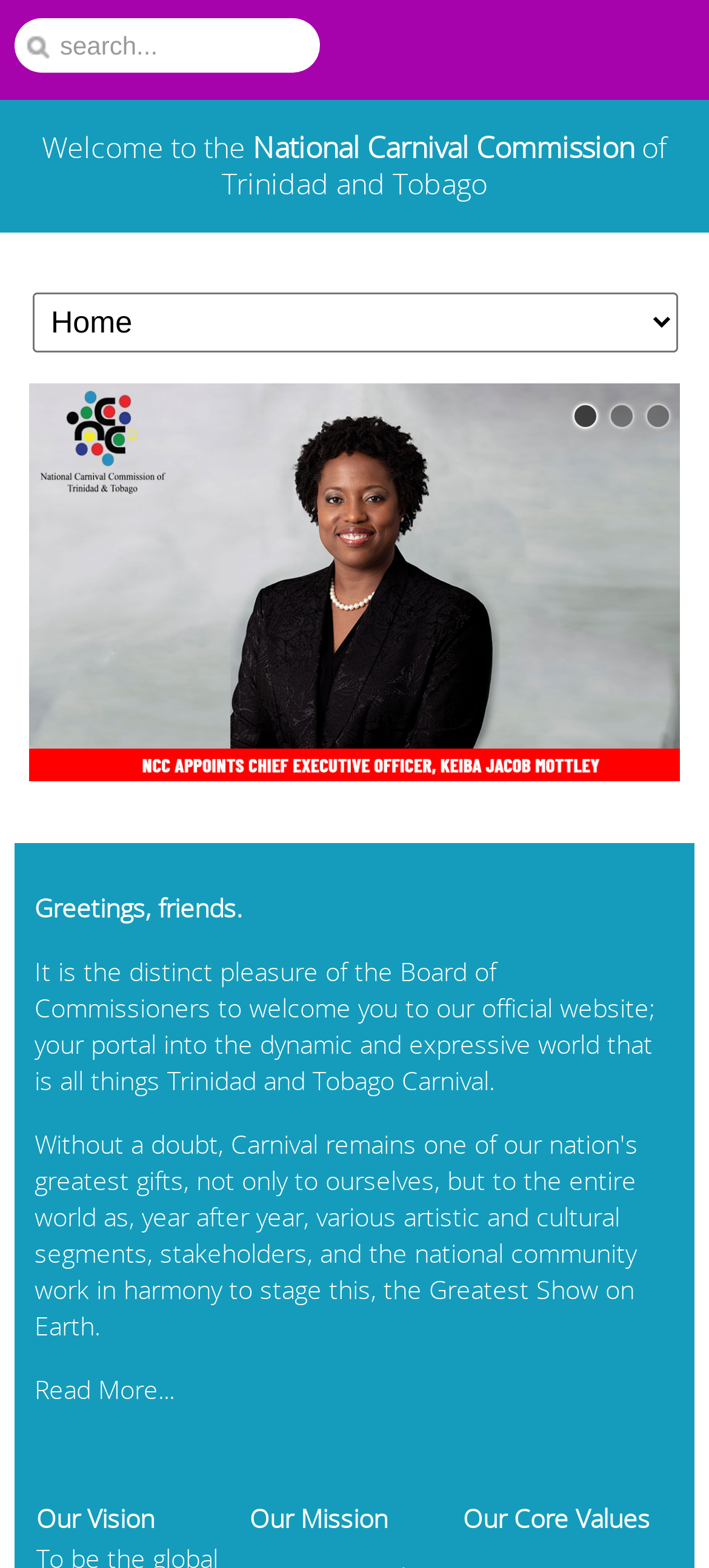What is the function of the 'Previous', 'Next', and 'Pause' buttons?
Refer to the image and answer the question using a single word or phrase.

To navigate a slideshow or carousel